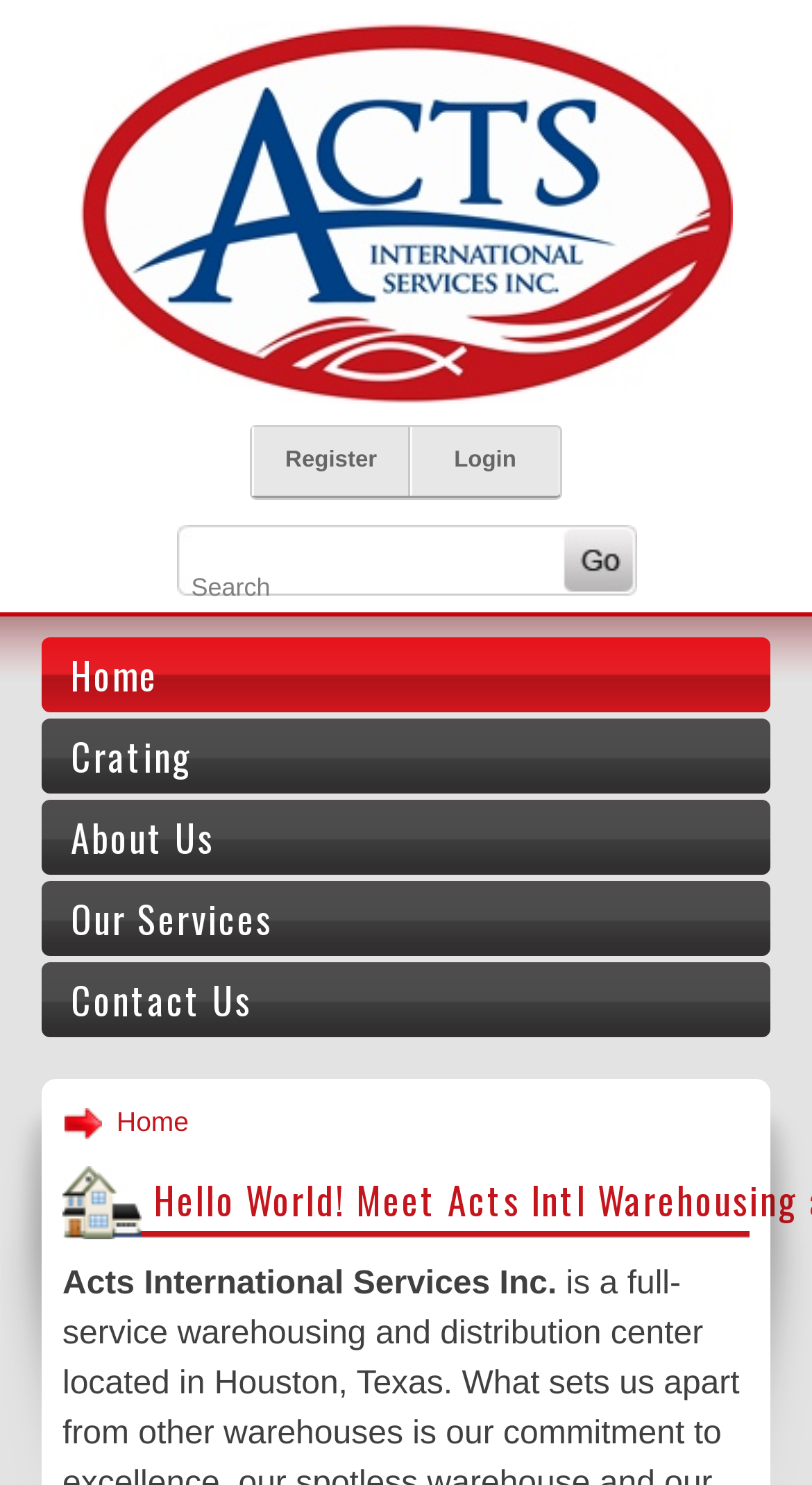Could you highlight the region that needs to be clicked to execute the instruction: "Click on the Acts International Services Inc. logo"?

[0.097, 0.014, 0.903, 0.272]